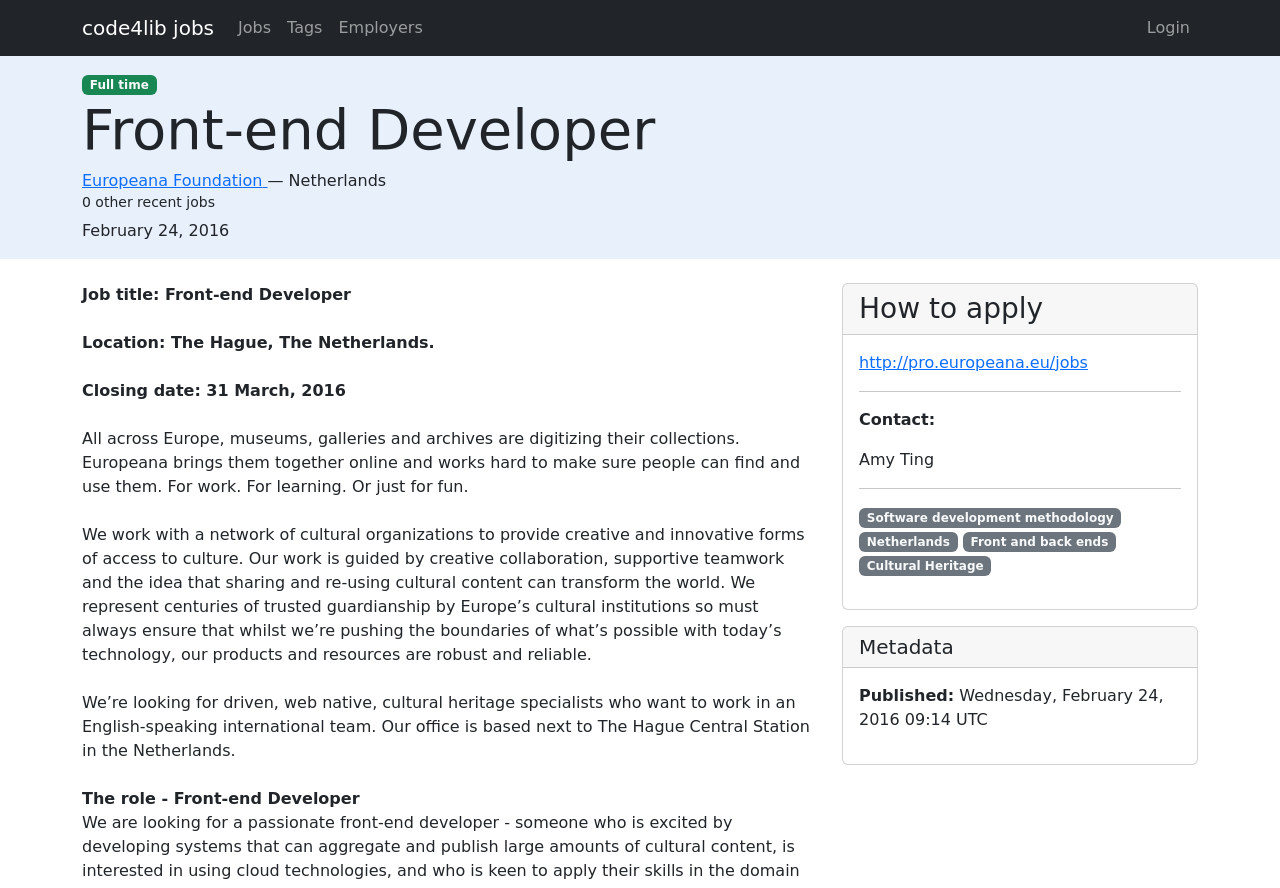Provide a thorough description of the webpage you see.

The webpage is a job posting for a Front-end Developer position at the Europeana Foundation, as indicated by the title "Front-end Developer at Europeana Foundation - Code4Lib Job Board". 

At the top of the page, there are several links, including "code4lib jobs", "Jobs", "Tags", "Employers", and "Login", which are aligned horizontally and take up about a quarter of the page width. 

Below these links, there is a section that provides details about the job posting. It starts with a heading "Front-end Developer" and is followed by the employer's name, "Europeana Foundation", and the location, "Netherlands". 

On the same line, there is a text "—" separating the employer's name from the location. Below this line, there is a text "0 other recent jobs" and a "Created" date, "February 24, 2016". 

The main content of the job posting is divided into several sections. The first section is headed by "Description" and provides an overview of the Europeana Foundation and its mission. 

The following sections describe the job requirements, including the job title, location, and closing date. The job description is detailed and provides information about the organization's work and the ideal candidate. 

At the bottom of the page, there is a section headed by "How to apply" with a link to the application page. Below this section, there is a separator line, followed by a "Contact" section with the name "Amy Ting". 

Another separator line divides the "Contact" section from the "Metadata" section, which provides information about the job posting, including the publication date and time. 

Throughout the page, there are several links to related topics, such as "Software development methodology", "Netherlands", "Front and back ends", and "Cultural Heritage", which are scattered across the page.